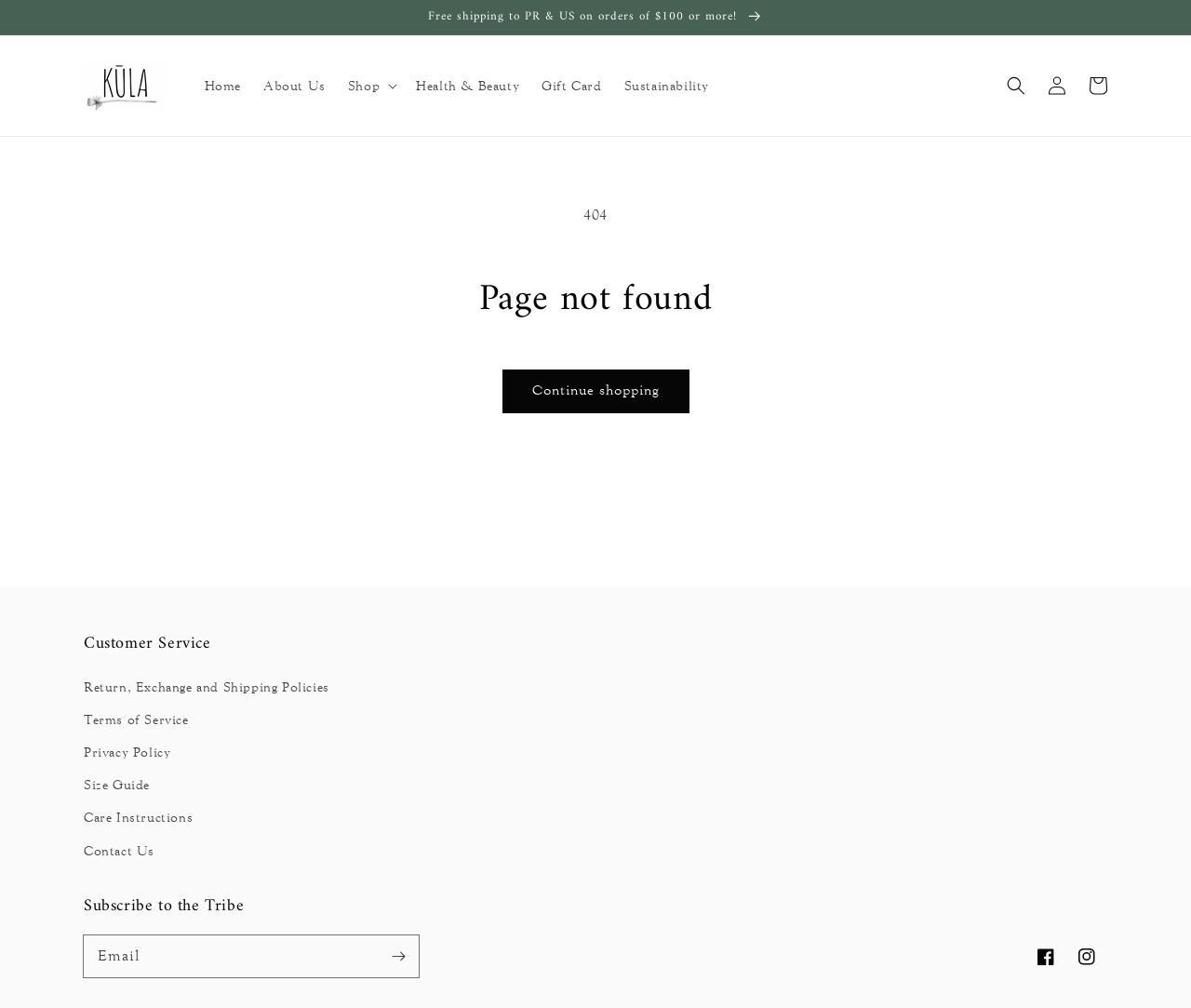Could you locate the bounding box coordinates for the section that should be clicked to accomplish this task: "Search for something".

[0.836, 0.065, 0.87, 0.105]